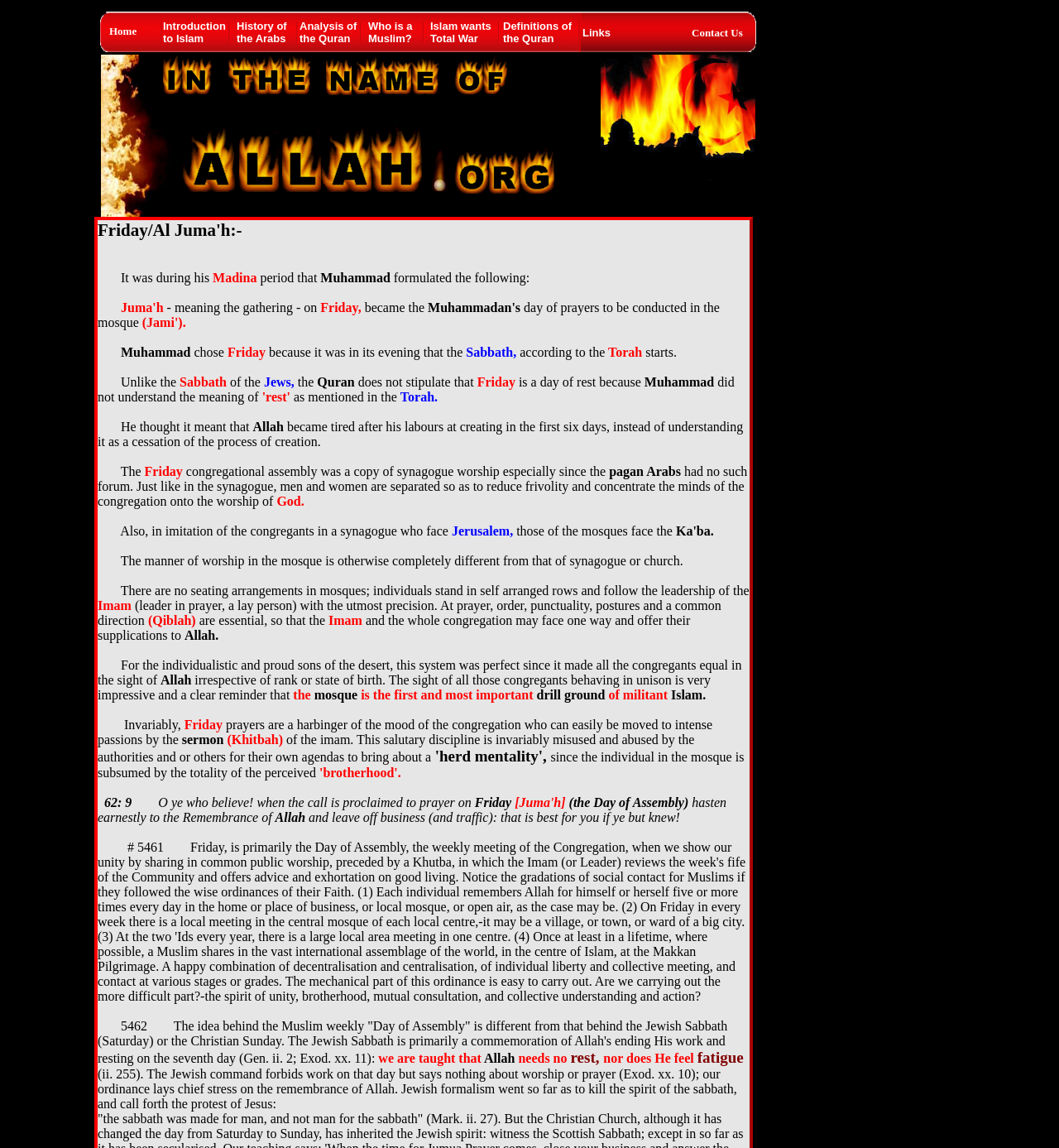Please provide a one-word or phrase answer to the question: 
What is the name of the sermon delivered by the Imam during Friday prayers?

Khitbah